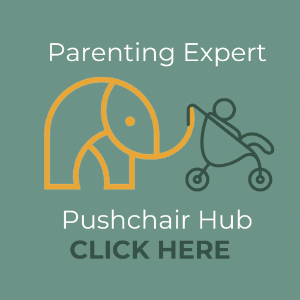What is the purpose of the 'CLICK HERE' phrase?
Based on the image, please offer an in-depth response to the question.

The 'CLICK HERE' phrase is prominently displayed below the visuals, inviting viewers to engage further and explore the resources or information available at the Pushchair Hub, making it functional for parents seeking guidance.